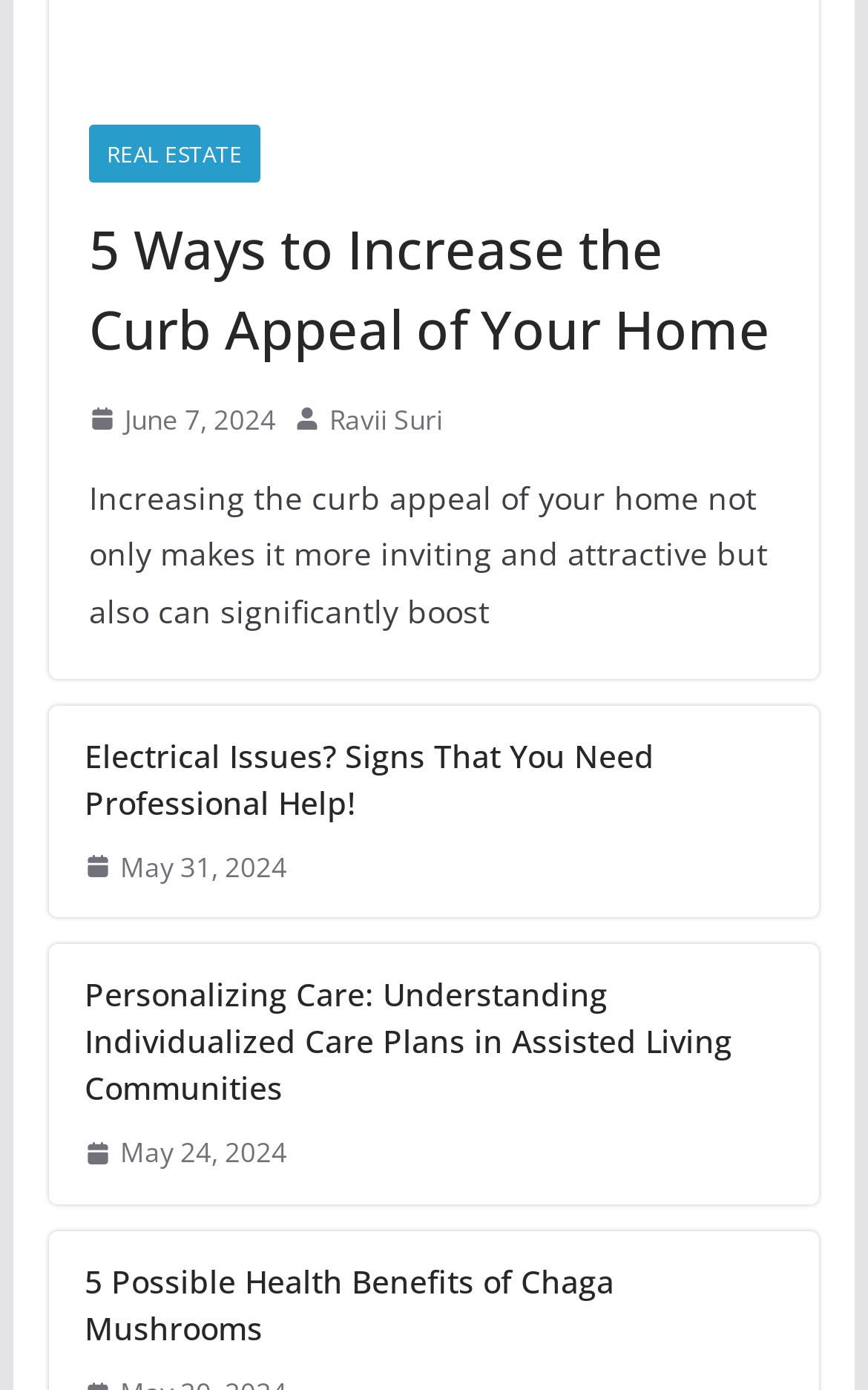What is the author of the first article?
Refer to the screenshot and respond with a concise word or phrase.

Ravii Suri